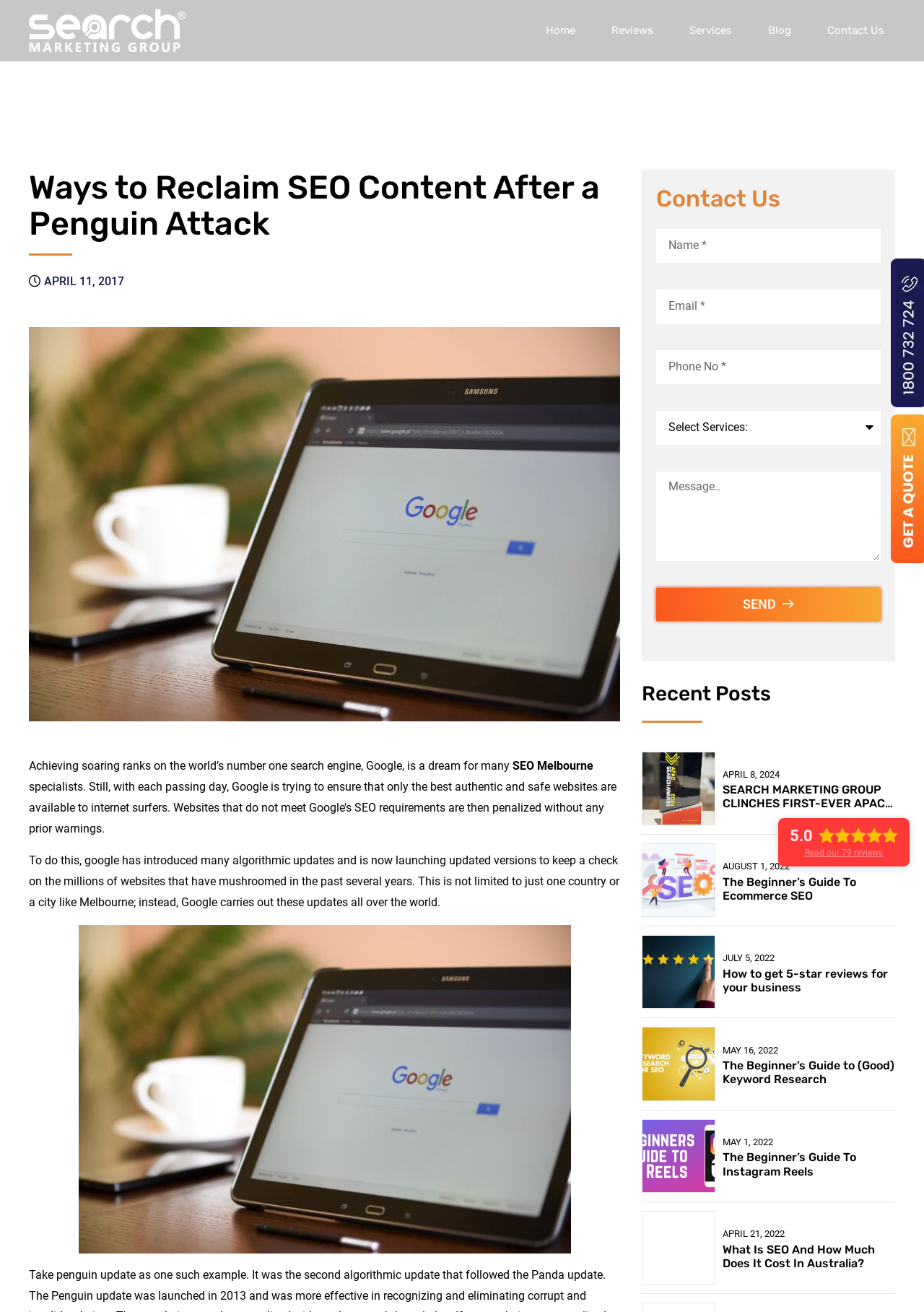Examine the screenshot and answer the question in as much detail as possible: How many reviews does the company have?

The number of reviews can be found in the text 'Read our 79 reviews' located at the bottom of the webpage.